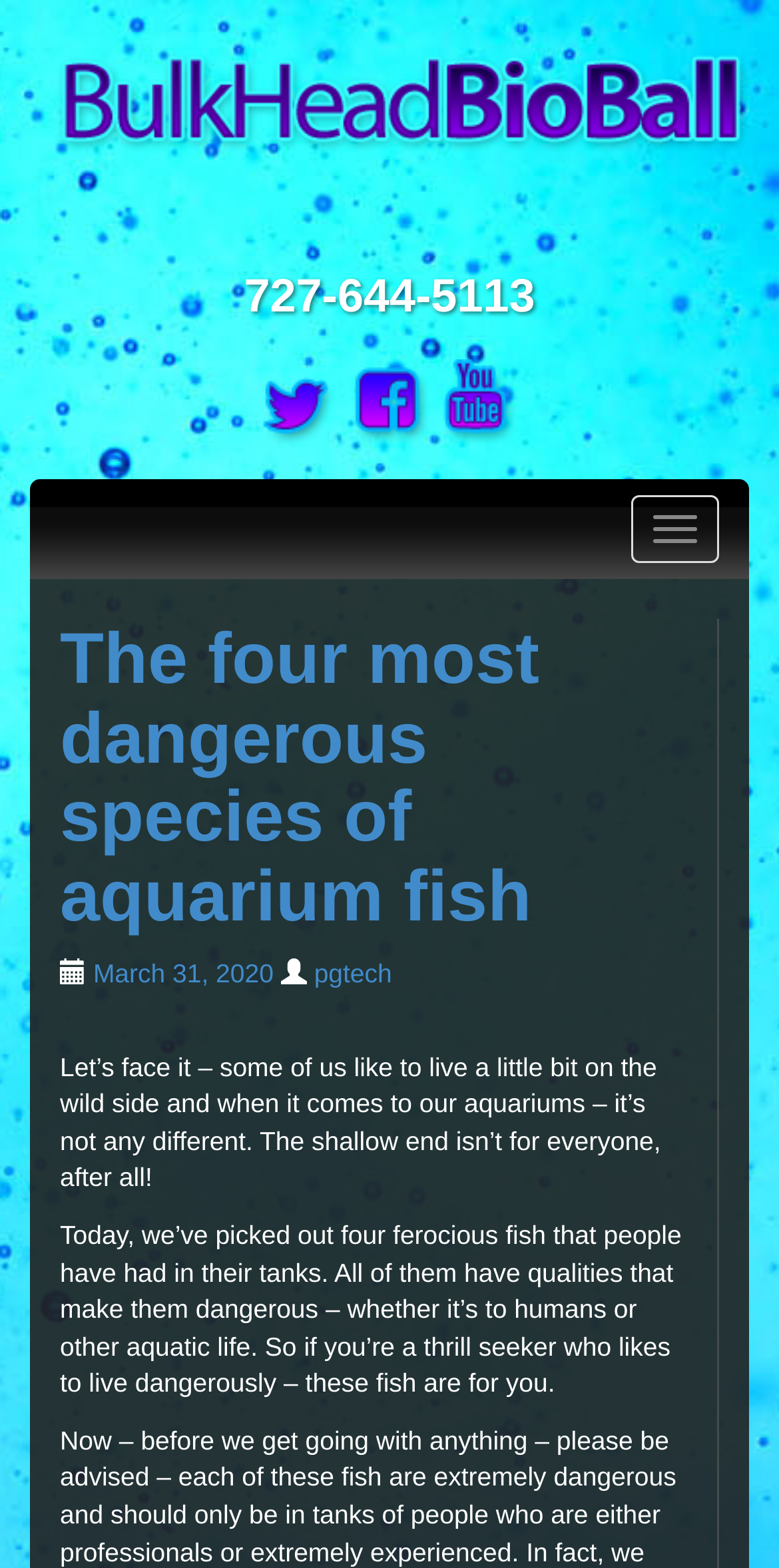Is the article written in a formal tone?
Please respond to the question with a detailed and informative answer.

The use of colloquial expressions like 'Let’s face it' and the overall tone of the article suggests that it is not written in a formal tone, but rather in a conversational and approachable style.